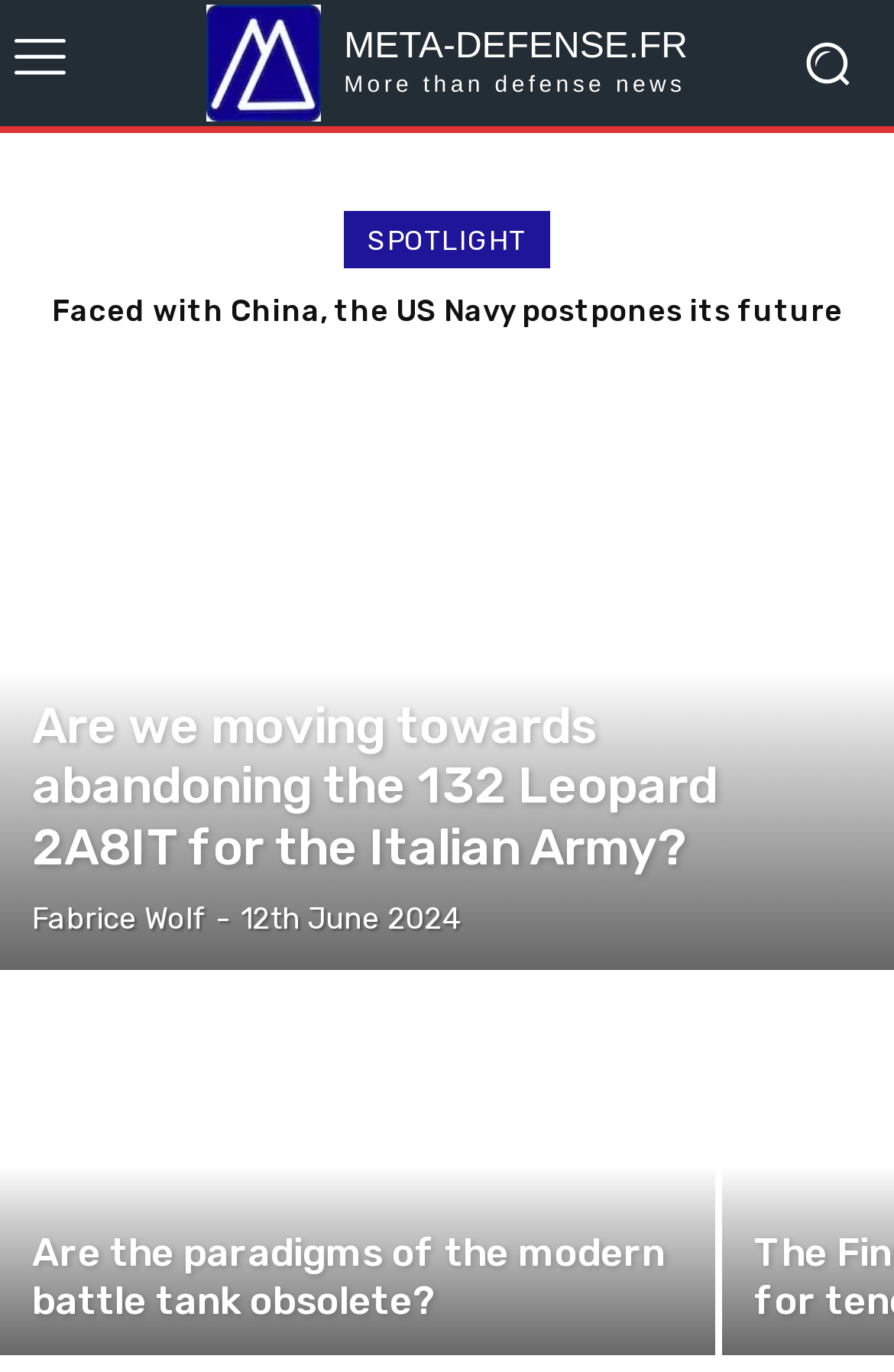Pinpoint the bounding box coordinates of the clickable element needed to complete the instruction: "Read the article about the Finnish Navy launching a call for tenders for the French Caesar". The coordinates should be provided as four float numbers between 0 and 1: [left, top, right, bottom].

[0.054, 0.214, 0.946, 0.267]